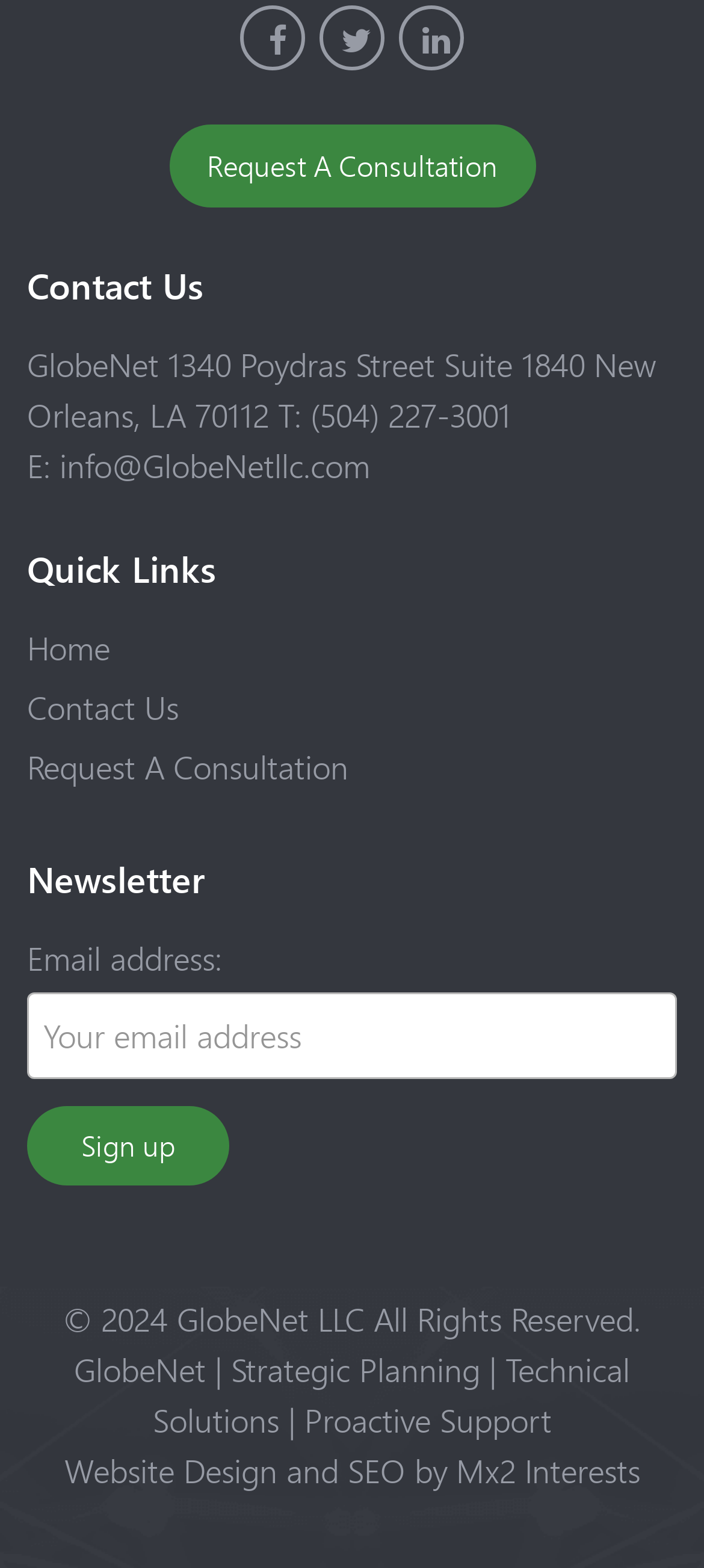Locate the bounding box coordinates of the clickable part needed for the task: "Enter your email address".

[0.038, 0.633, 0.962, 0.688]